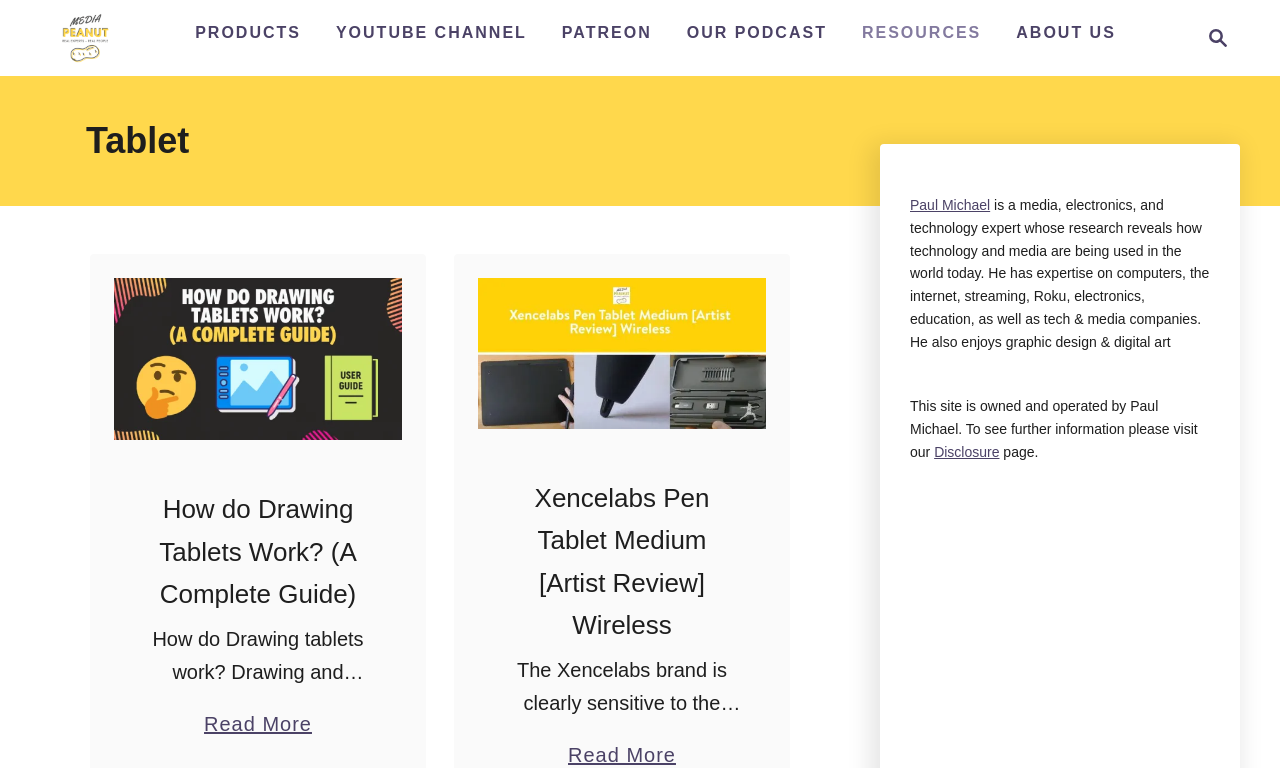Identify the bounding box coordinates necessary to click and complete the given instruction: "Learn about Xencelabs Pen Tablet Medium".

[0.418, 0.629, 0.554, 0.833]